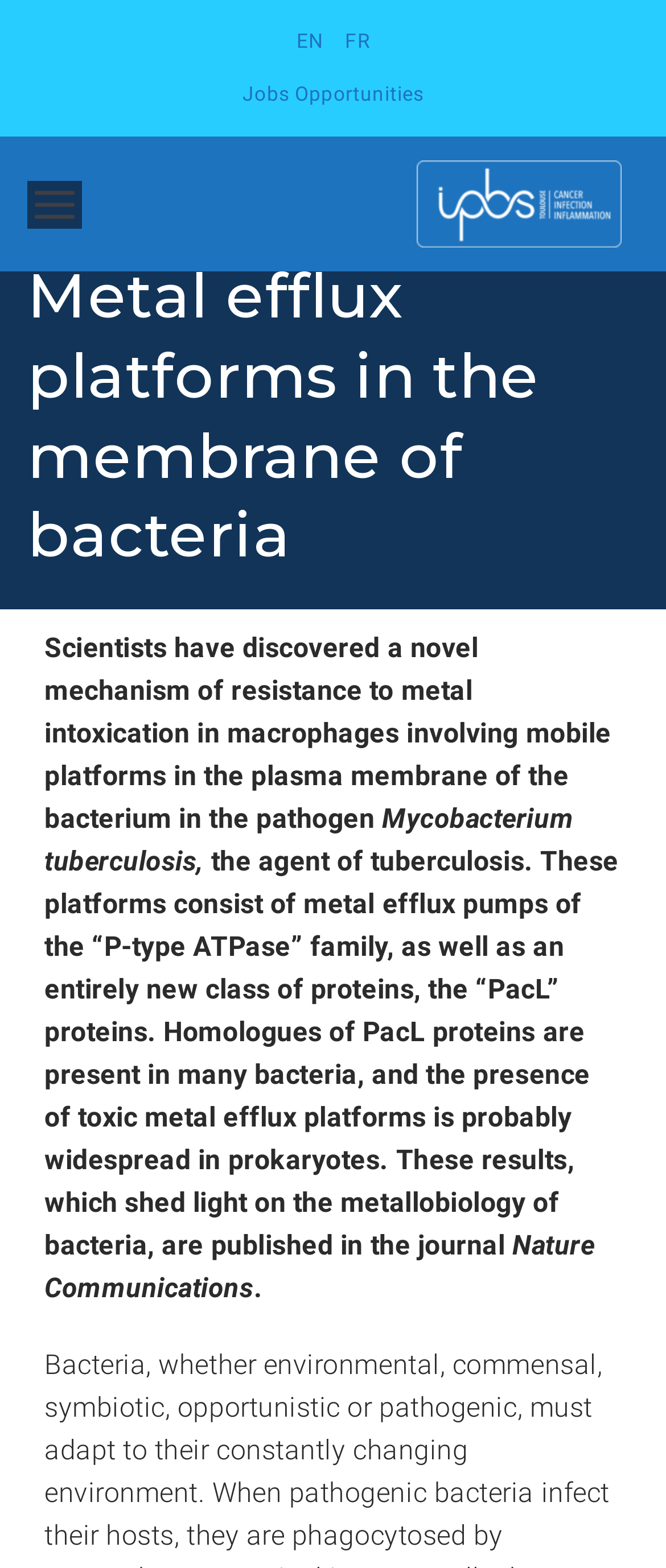Locate the bounding box coordinates for the element described below: "EN". The coordinates must be four float values between 0 and 1, formatted as [left, top, right, bottom].

[0.445, 0.015, 0.487, 0.038]